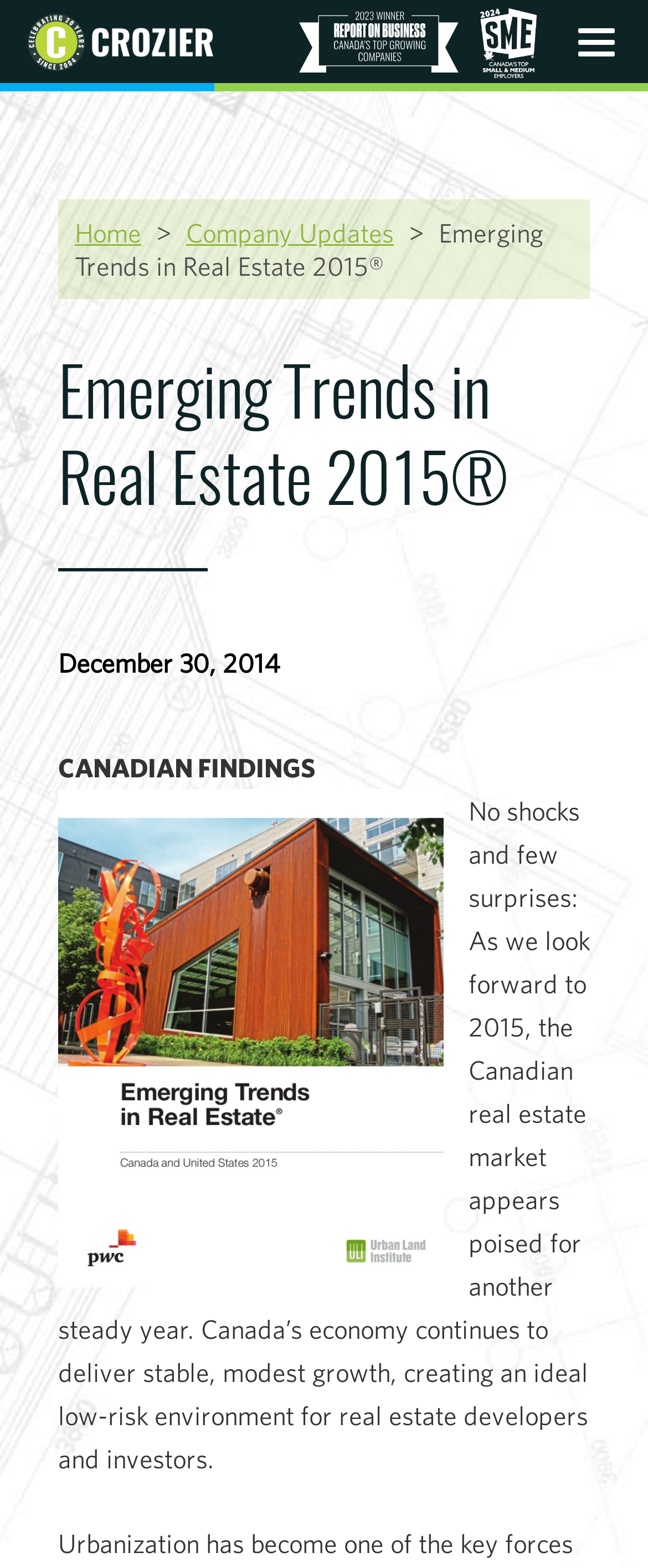What is the purpose of the webpage?
Based on the image, please offer an in-depth response to the question.

The webpage appears to be providing information on real estate trends, as suggested by the title and the text, which discusses the Canadian real estate market and its prospects for 2015. The purpose of the webpage is likely to inform readers about the current state of the real estate market.